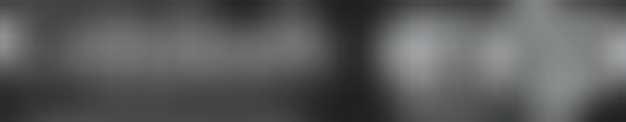Provide your answer in a single word or phrase: 
What is the purpose of this image on the webpage?

Reinforces branding